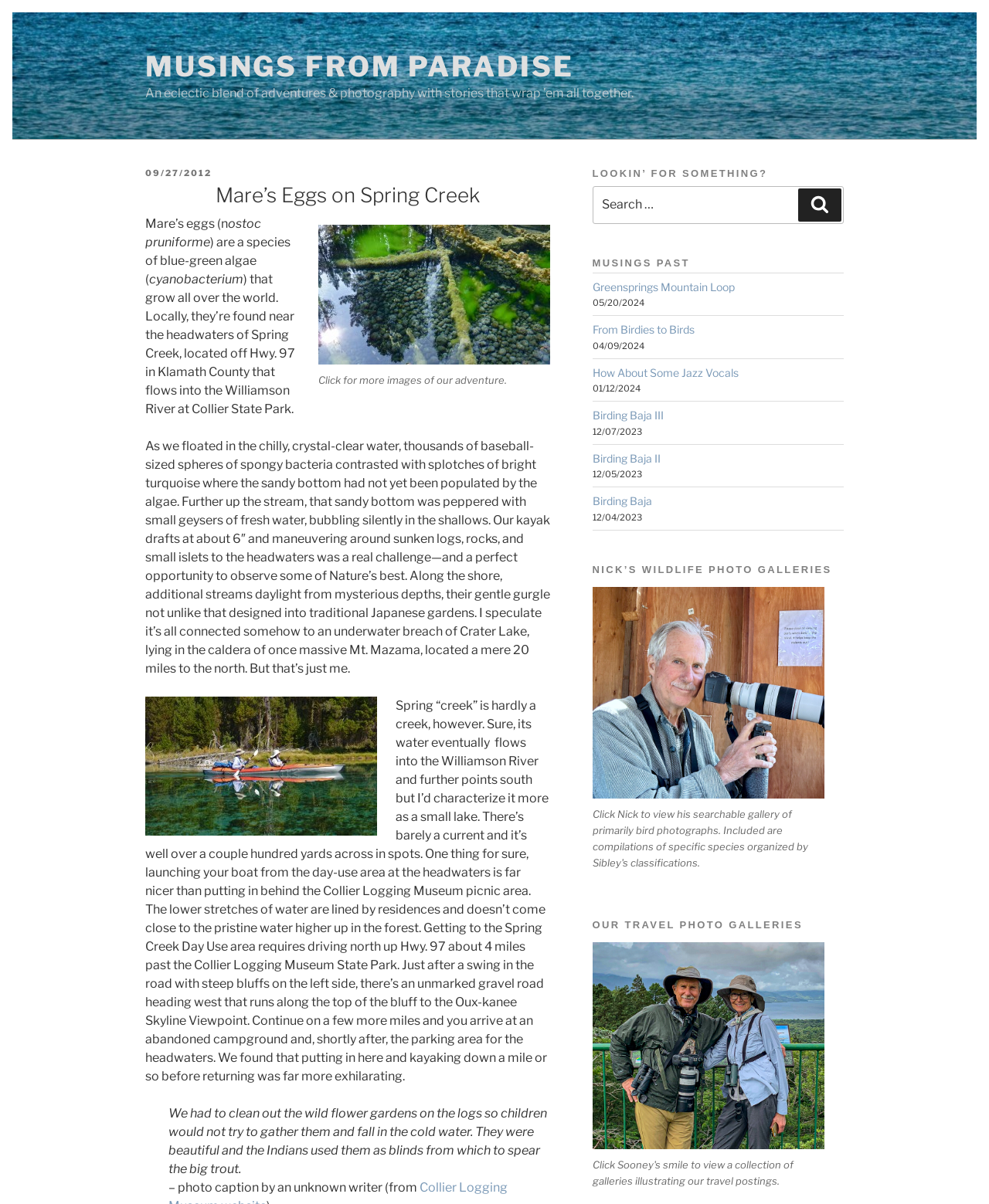Please provide a brief answer to the question using only one word or phrase: 
What is the purpose of the search box?

To search for something